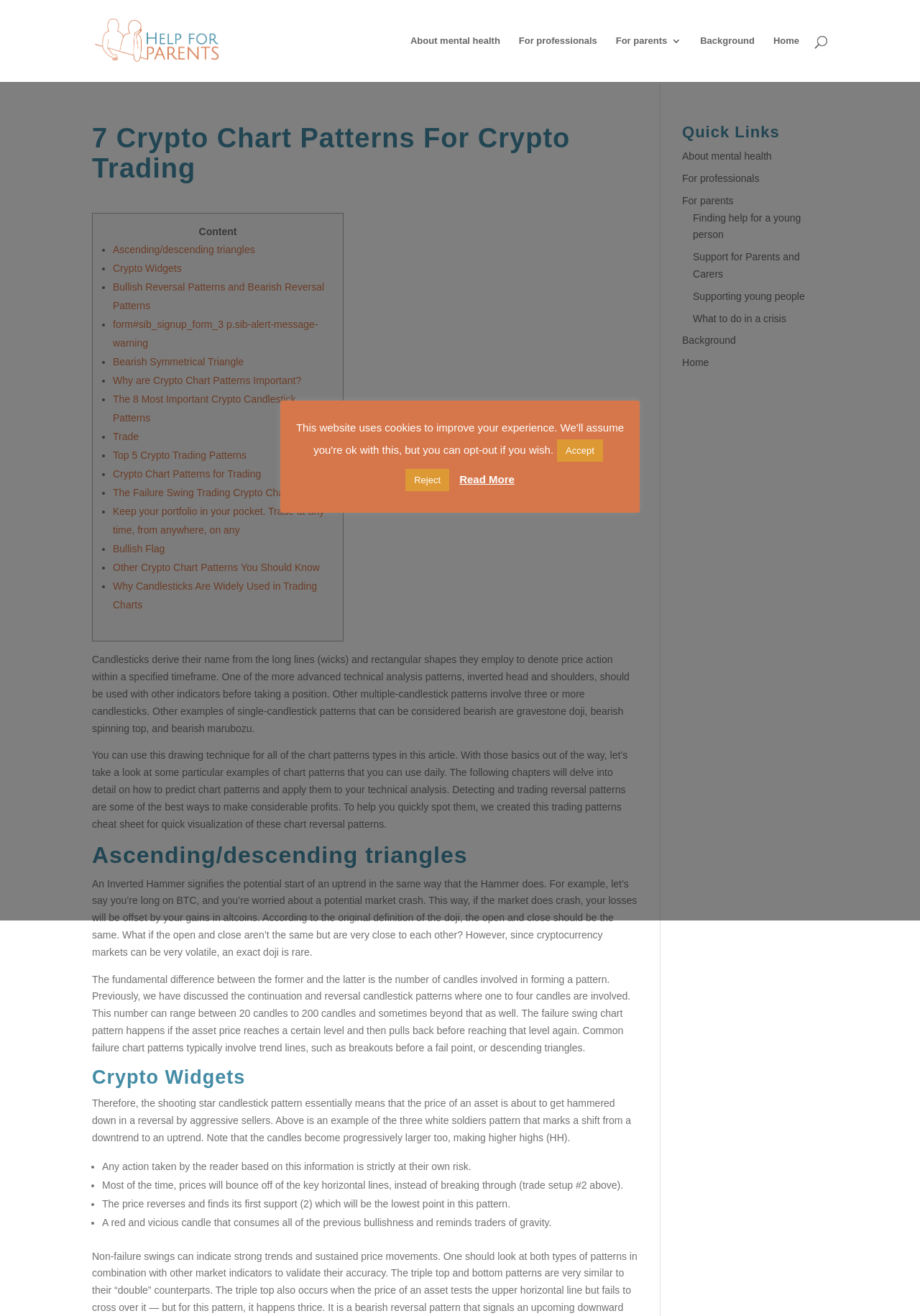Find and specify the bounding box coordinates that correspond to the clickable region for the instruction: "Read more about crypto chart patterns".

[0.499, 0.36, 0.559, 0.369]